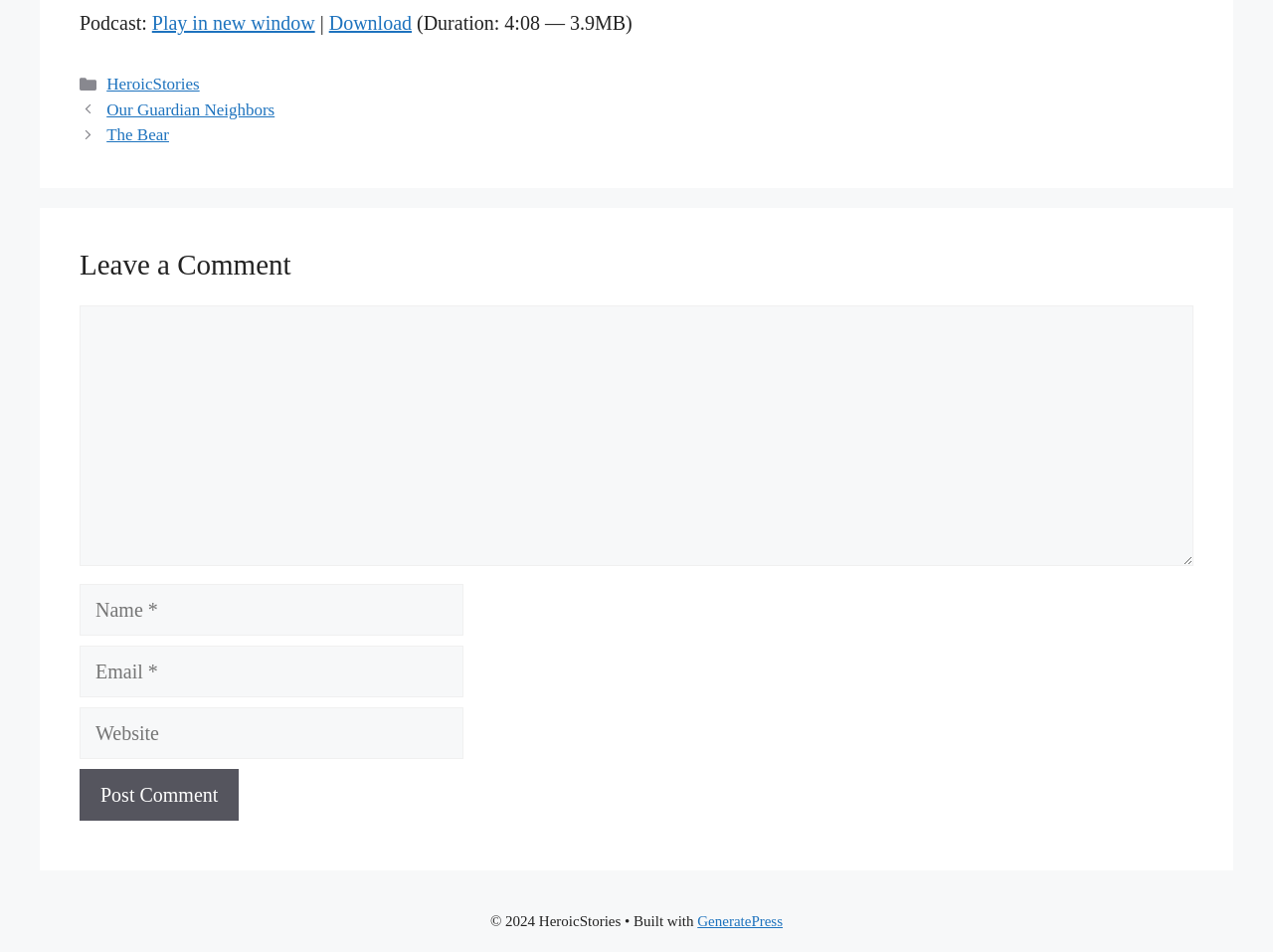Determine the bounding box coordinates of the region that needs to be clicked to achieve the task: "Post a comment".

[0.062, 0.807, 0.188, 0.862]